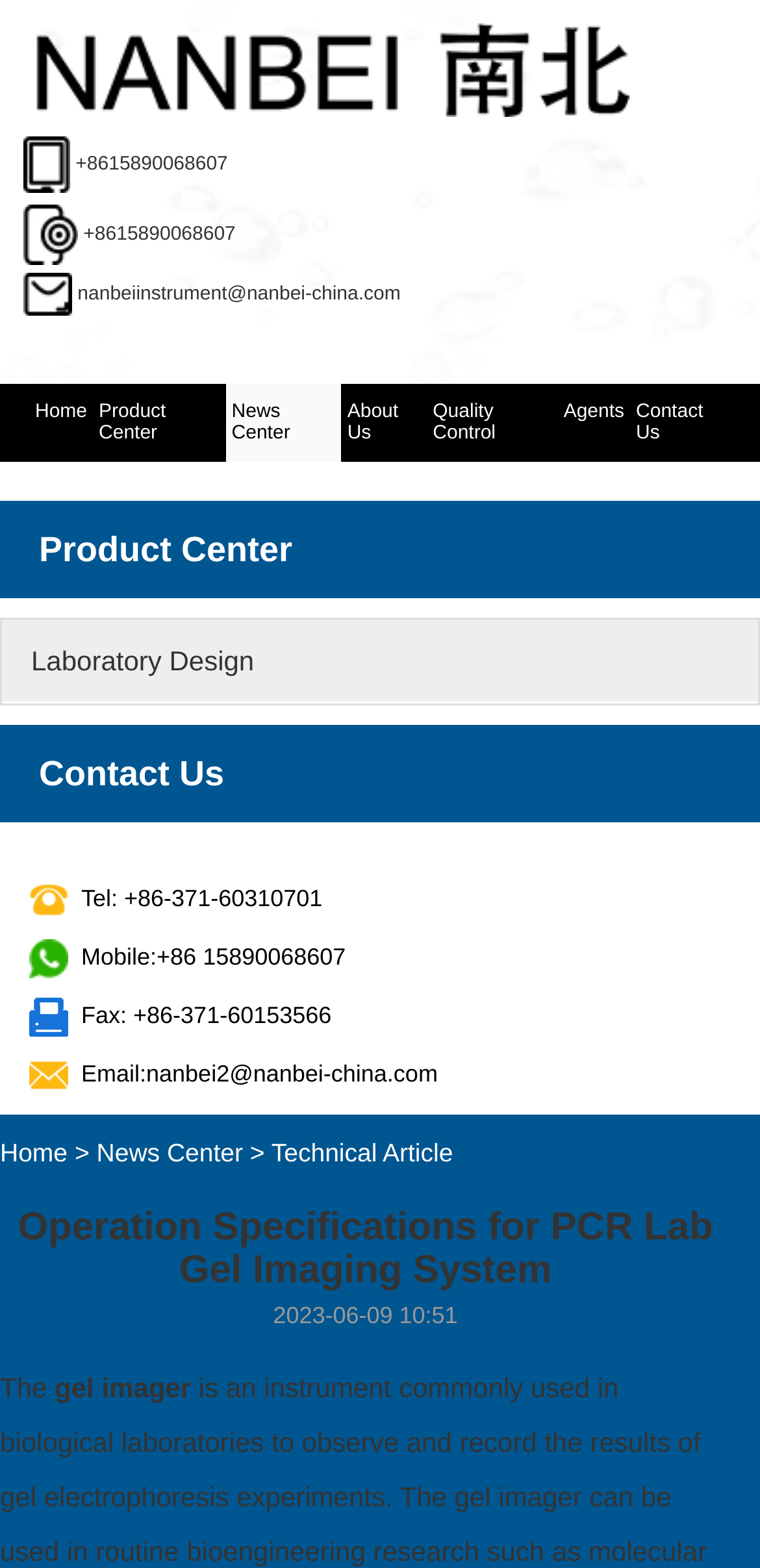Determine the bounding box coordinates of the element's region needed to click to follow the instruction: "Check the 'Operation Specifications for PCR Lab Gel Imaging System'". Provide these coordinates as four float numbers between 0 and 1, formatted as [left, top, right, bottom].

[0.023, 0.769, 0.938, 0.824]